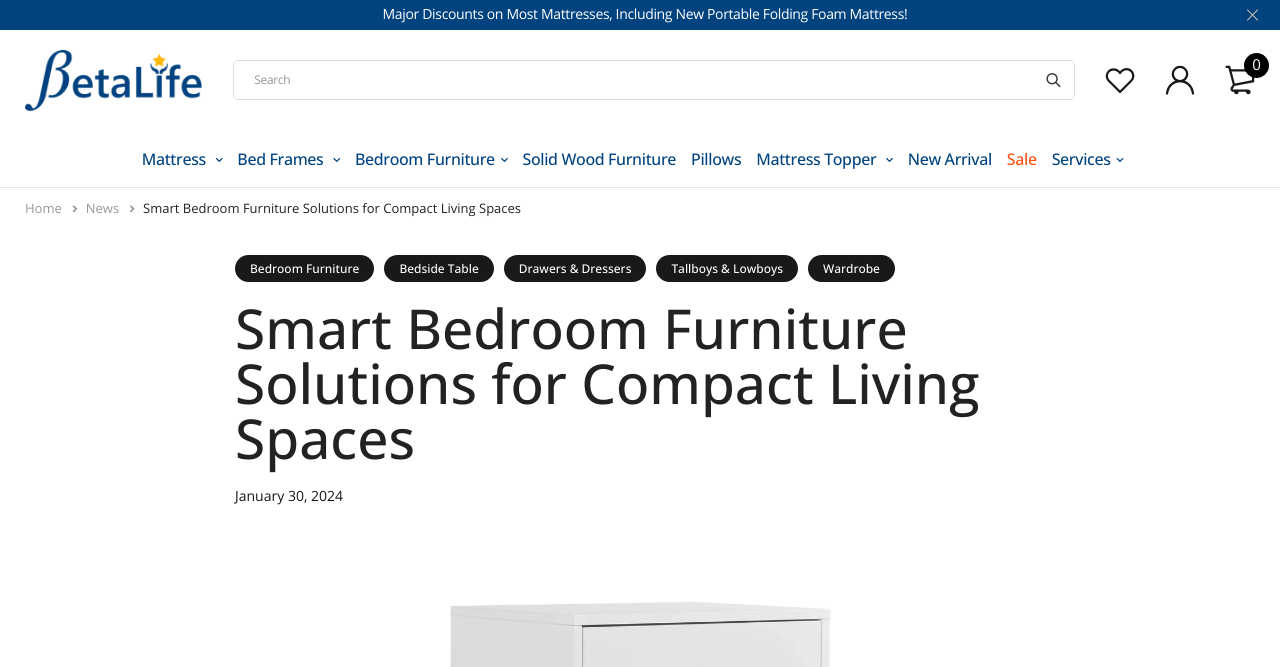Please determine the bounding box coordinates of the section I need to click to accomplish this instruction: "Click on the 'Skip to content' link".

None